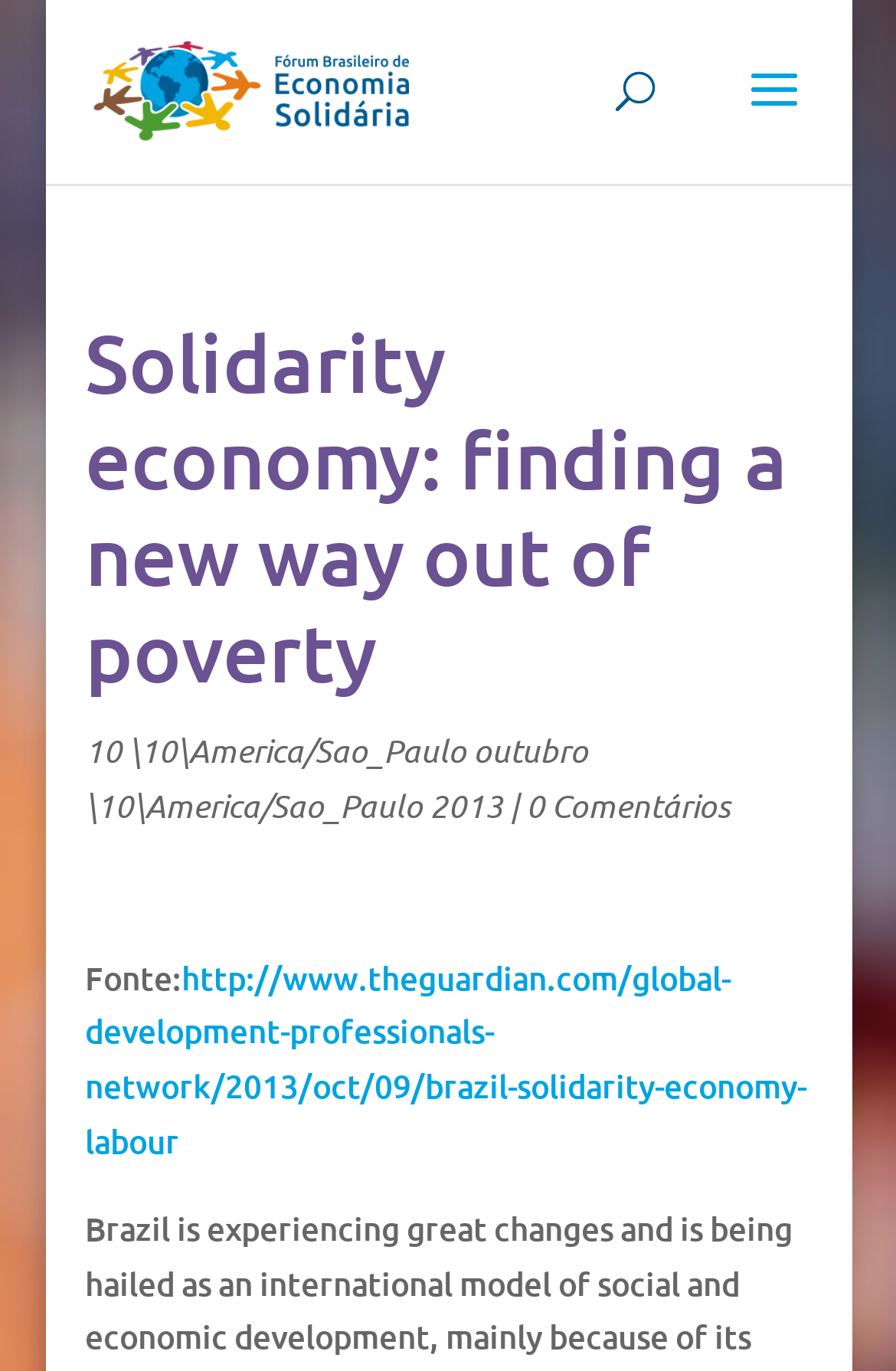Offer a meticulous caption that includes all visible features of the webpage.

The webpage is about solidarity economy and finding a new way out of poverty. At the top left, there is a link to "FBES" accompanied by an image with the same name. Below this, there is a search bar that spans almost the entire width of the page. 

The main content of the page is headed by a title "Solidarity economy: finding a new way out of poverty" which is positioned near the top center of the page. Below the title, there is a paragraph of text that appears to be a date and time, "10 outubro 2013", followed by a vertical bar and then another date and time, "10 outubro 2013". 

Further down, there is a link to "0 Comentários" which is positioned to the right of the date and time text. Below this, there is a label "Fonte:" (meaning "Source" in Portuguese) followed by a link to an article from The Guardian, which is the source of the content. The article is about Brazil's solidarity economy and labour.